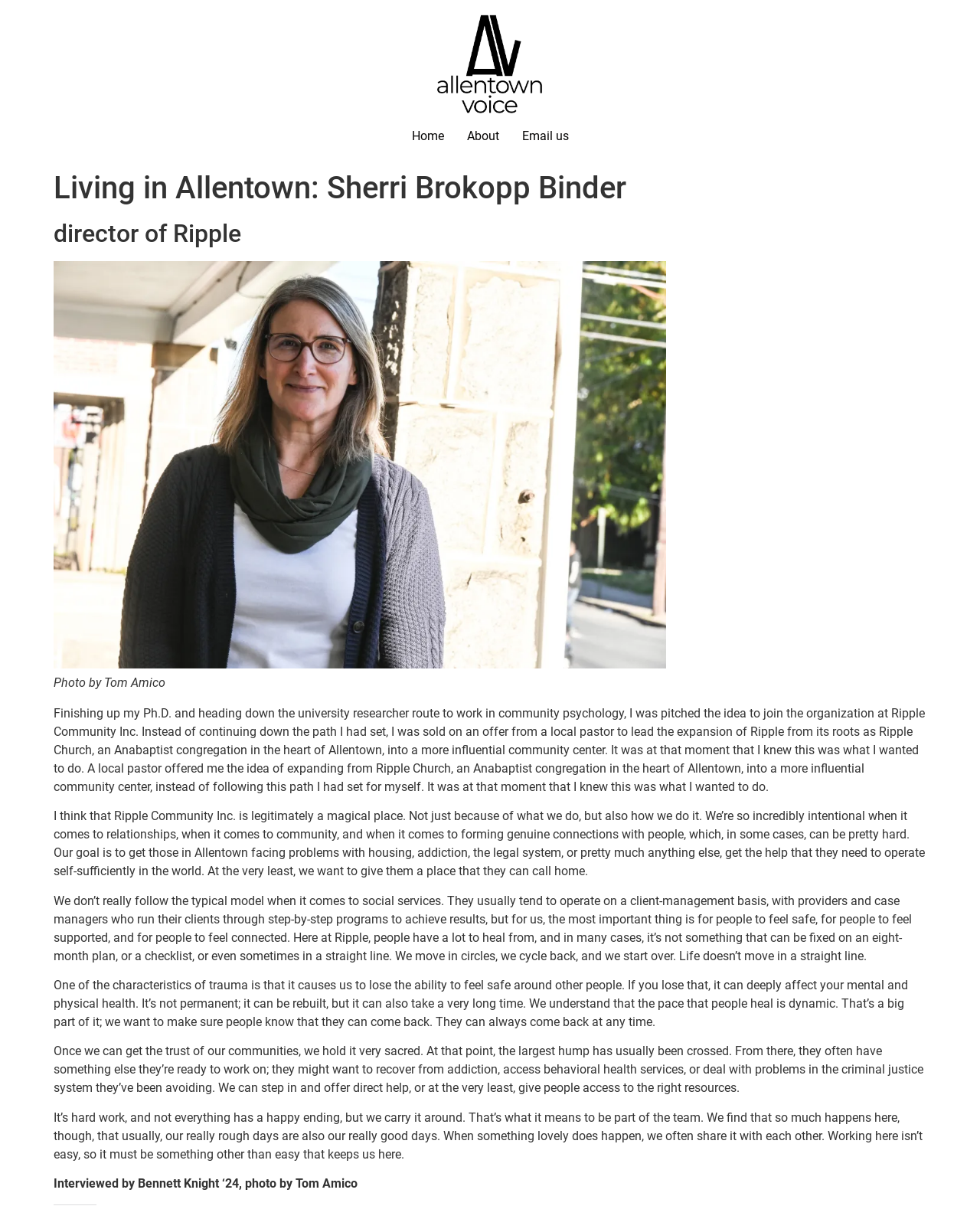Using the information in the image, could you please answer the following question in detail:
What is the name of the organization mentioned in the article?

The article mentions the name of the organization as Ripple Community Inc. in the context of the director's role and the organization's mission.